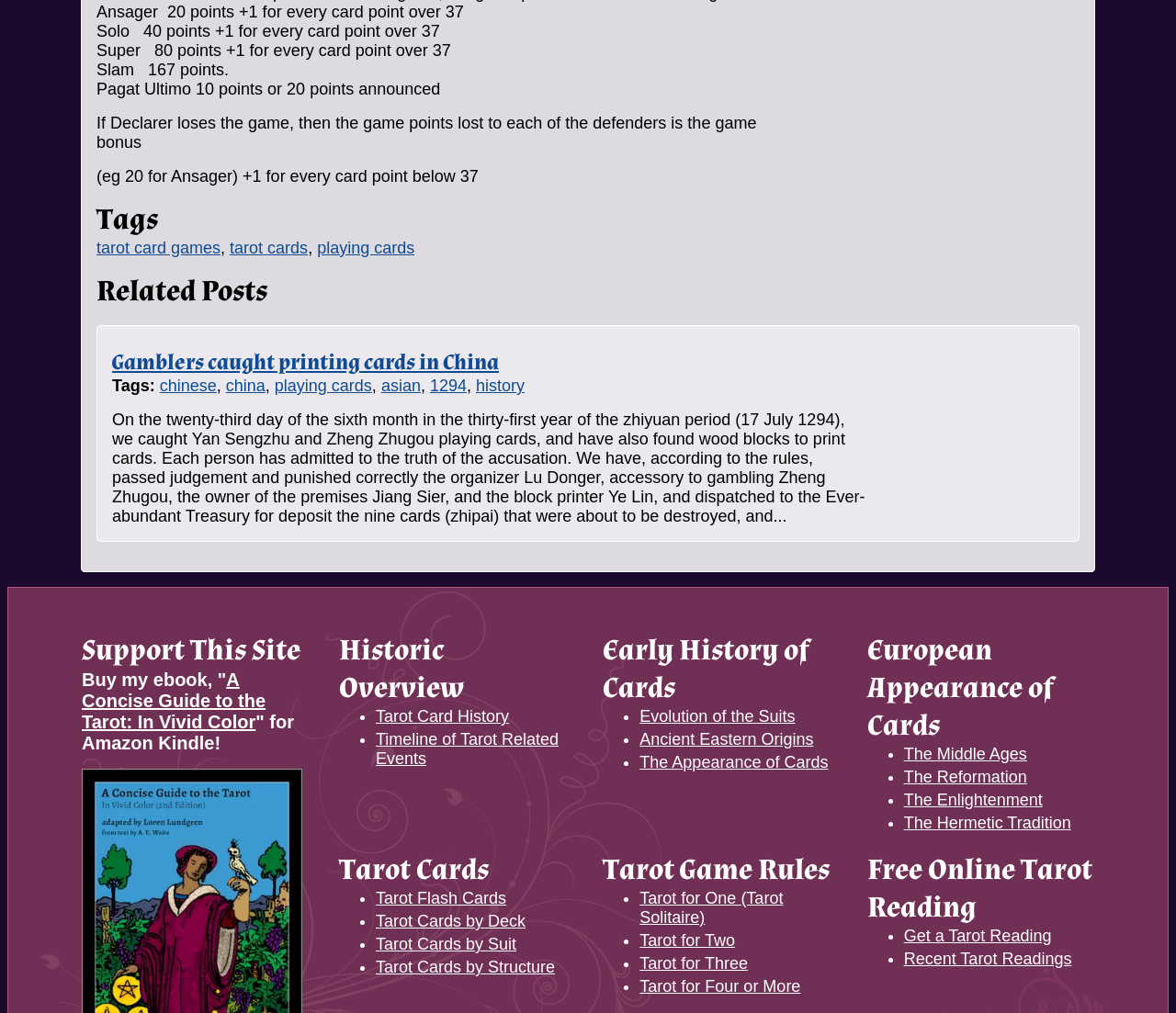Please mark the bounding box coordinates of the area that should be clicked to carry out the instruction: "Click on the 'tarot card games' link".

[0.082, 0.236, 0.188, 0.254]